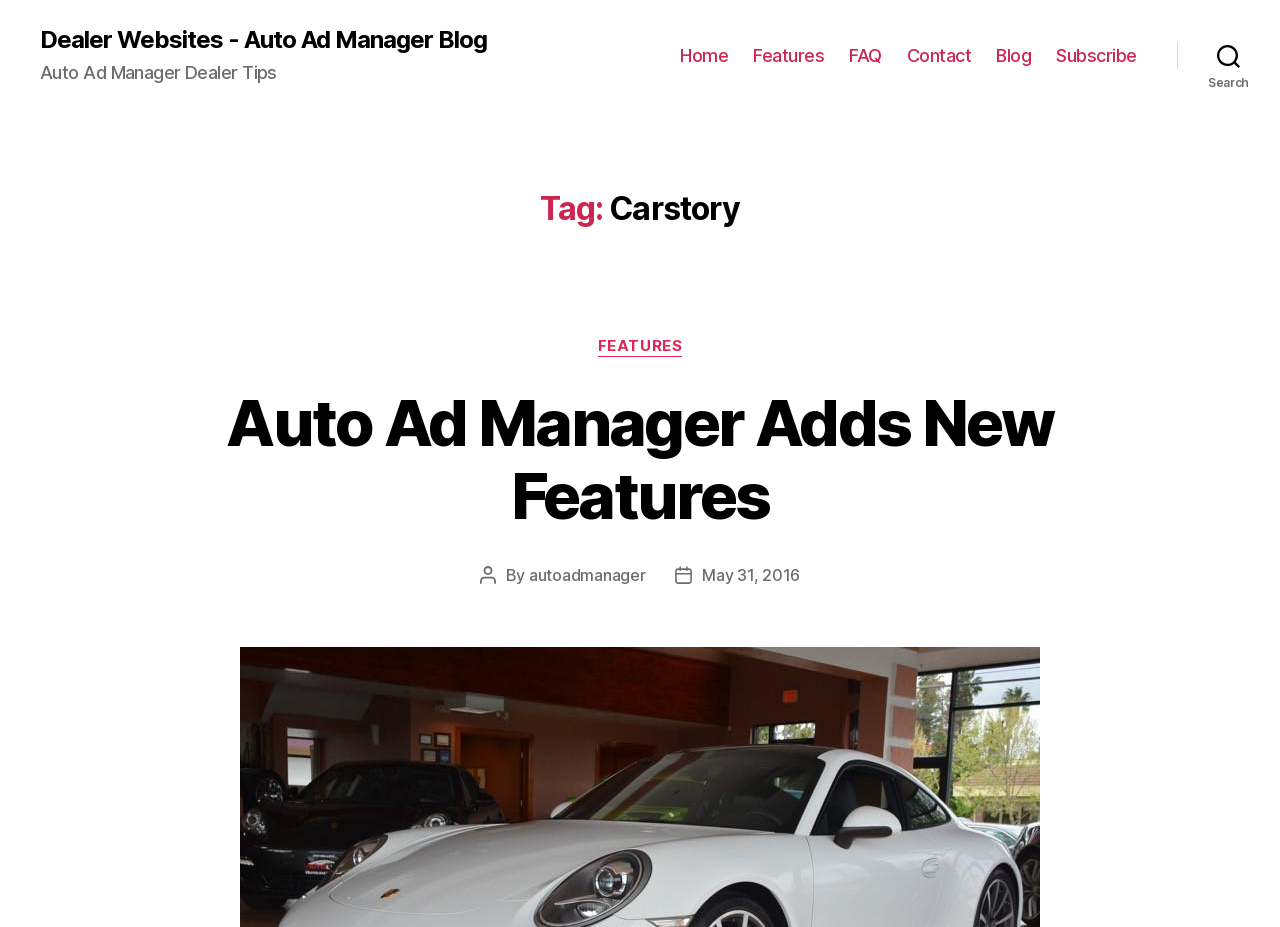Identify the bounding box coordinates for the UI element described as follows: autoadmanager. Use the format (top-left x, top-left y, bottom-right x, bottom-right y) and ensure all values are floating point numbers between 0 and 1.

[0.413, 0.609, 0.504, 0.631]